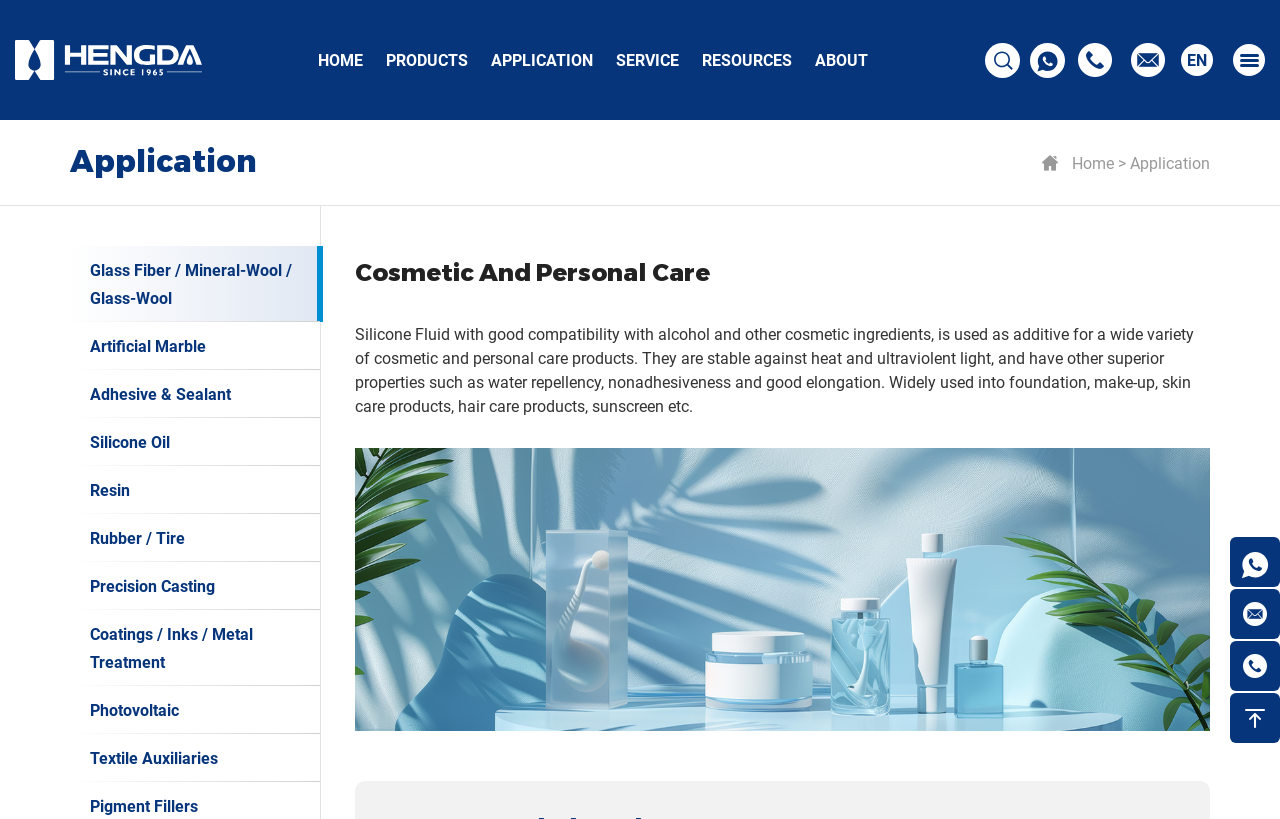Provide the bounding box coordinates of the HTML element described as: "Artificial Marble". The bounding box coordinates should be four float numbers between 0 and 1, i.e., [left, top, right, bottom].

[0.055, 0.393, 0.25, 0.452]